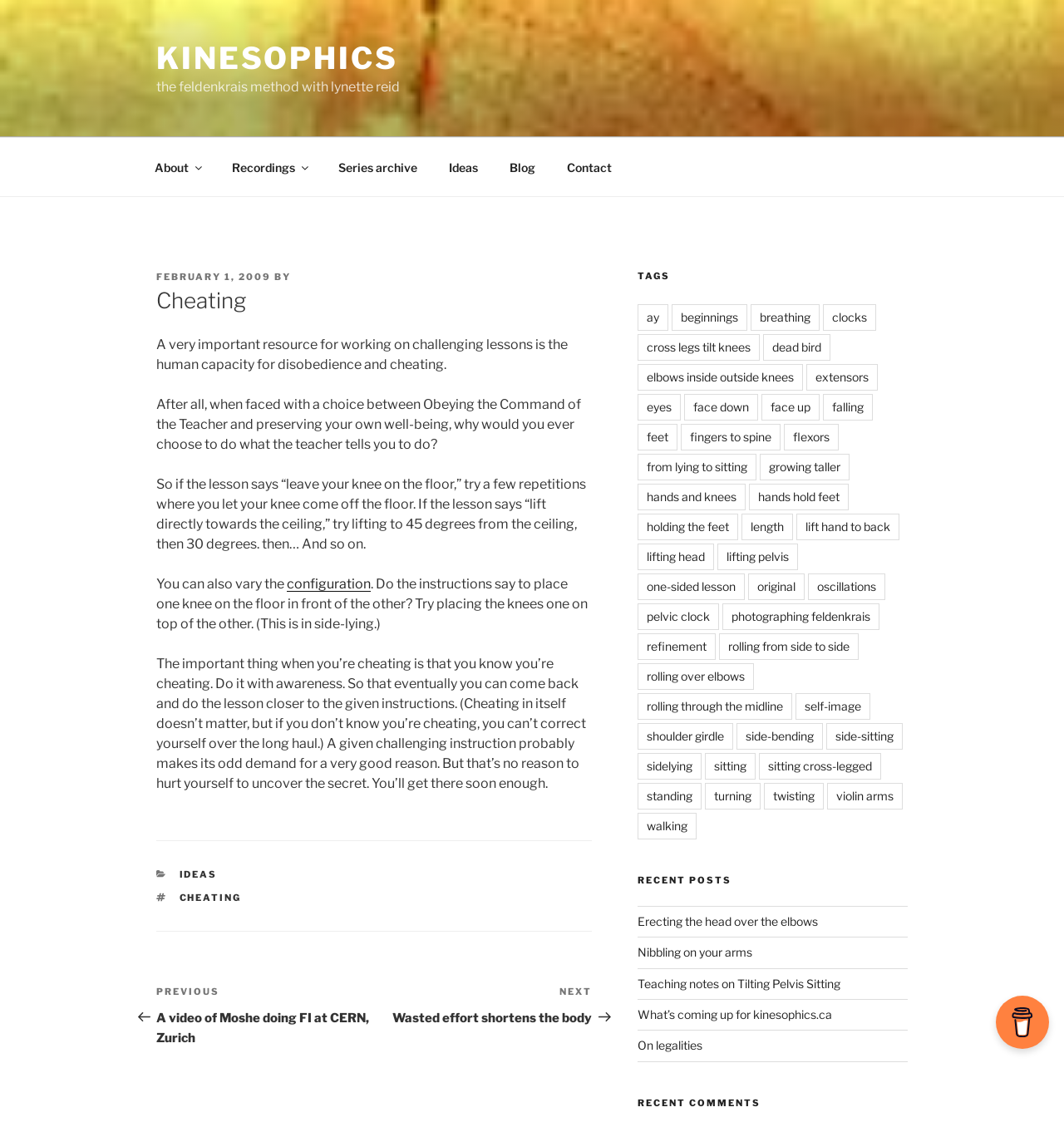Can you find the bounding box coordinates of the area I should click to execute the following instruction: "Click on the 'About' link in the top menu"?

[0.131, 0.131, 0.202, 0.167]